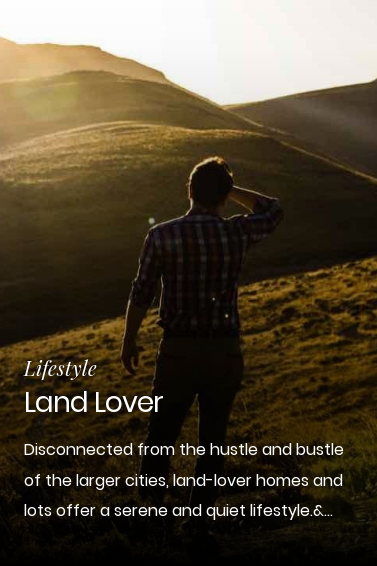What is the atmosphere of the scene?
Could you answer the question with a detailed and thorough explanation?

The atmosphere of the scene is serene, which is conveyed through the warm sunlight, rolling hills, and the person's contemplative expression, all of which evoke a sense of peace and tranquility.